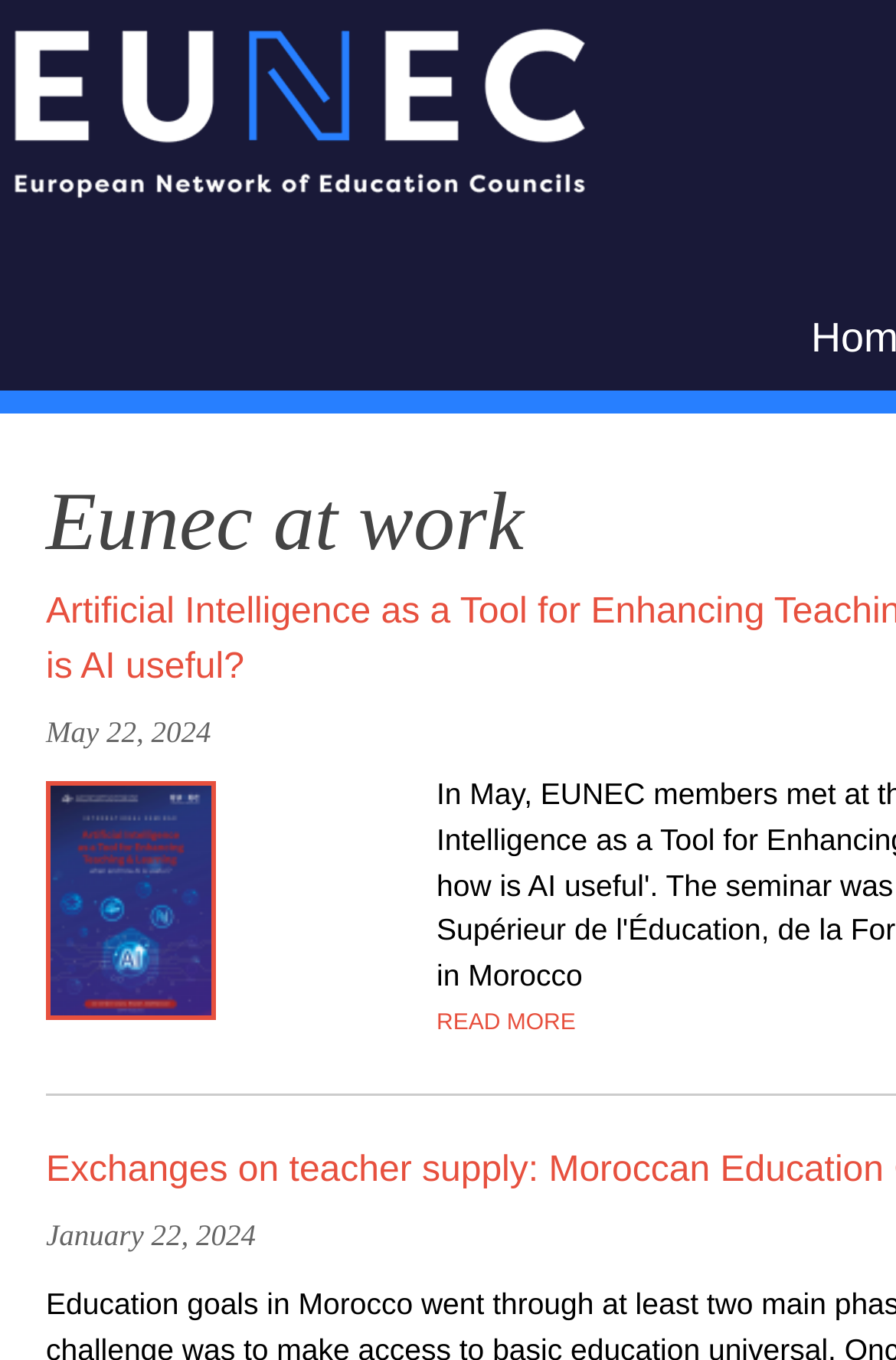Extract the main heading from the webpage content.

Eunec at work